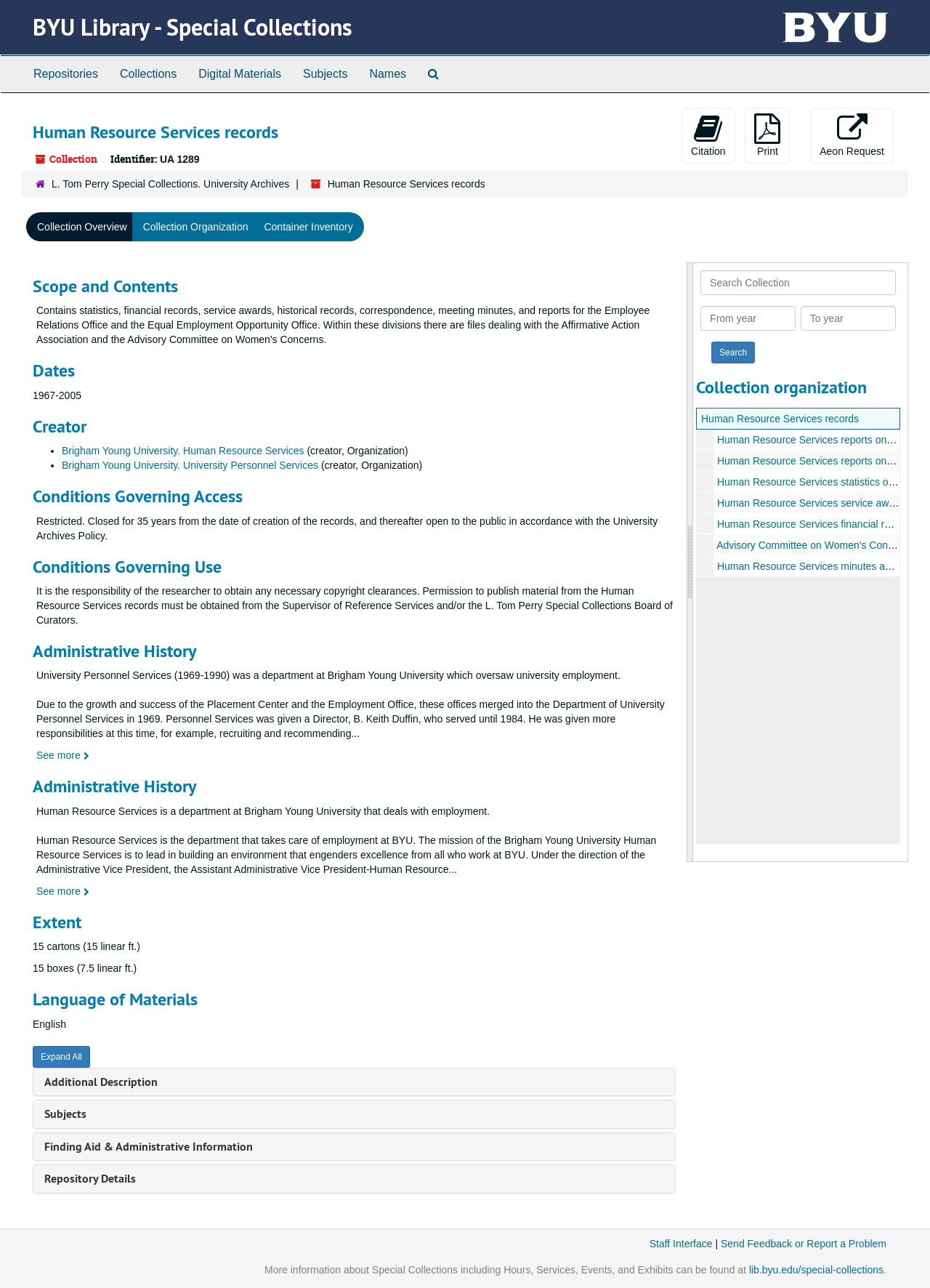Locate the bounding box of the UI element described by: "Finding Aid & Administrative Information" in the given webpage screenshot.

[0.048, 0.884, 0.272, 0.896]